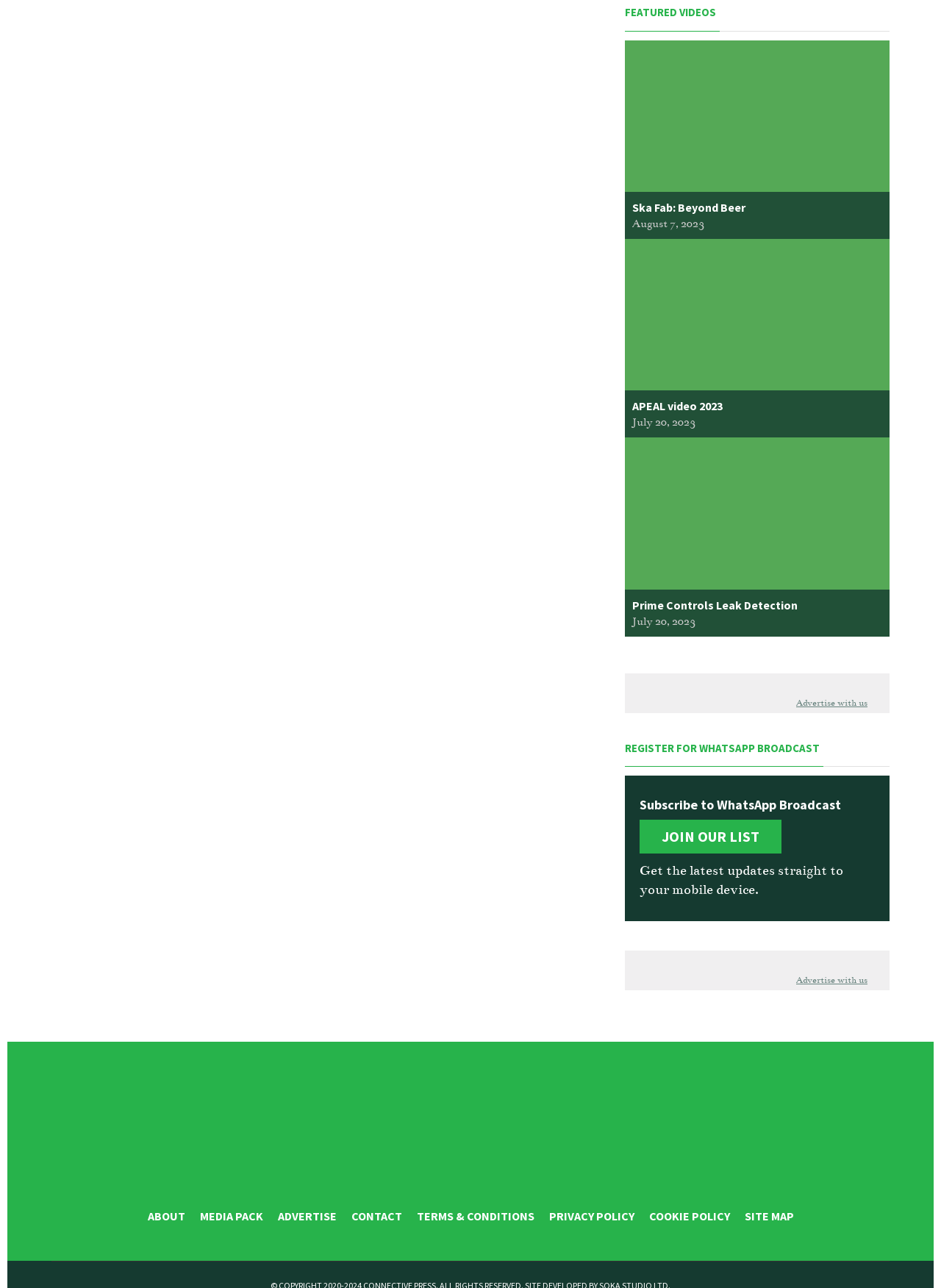Please identify the bounding box coordinates of the region to click in order to complete the given instruction: "View the 'APEAL video 2023' video". The coordinates should be four float numbers between 0 and 1, i.e., [left, top, right, bottom].

[0.672, 0.309, 0.768, 0.322]